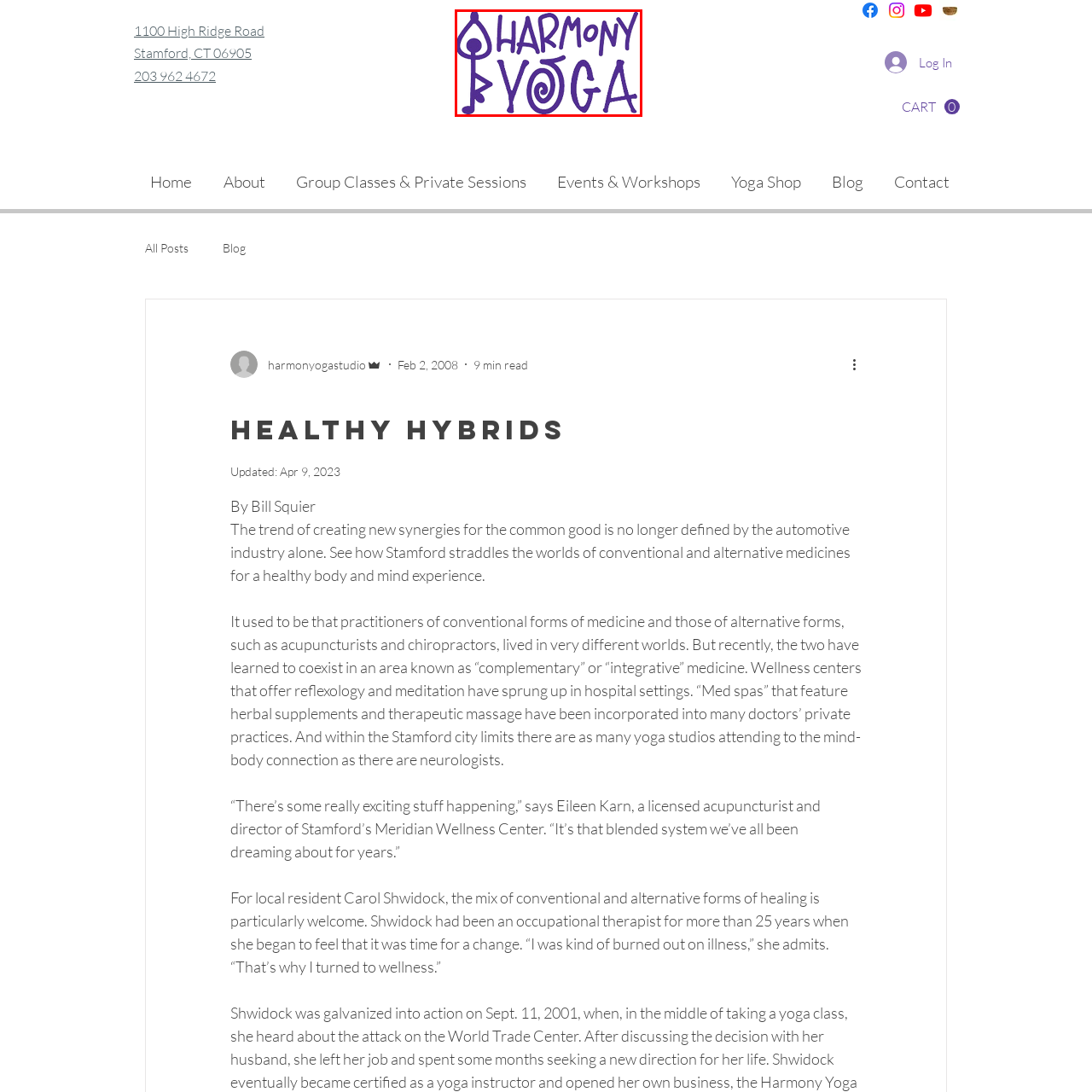What does the stylized figure symbolize?
Focus on the image enclosed by the red bounding box and elaborate on your answer to the question based on the visual details present.

According to the caption, the stylized figure assumes a yoga pose, which symbolizes balance and tranquility, conveying a sense of openness and community.